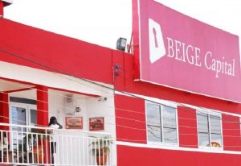Create an elaborate description of the image, covering every aspect.

The image features the exterior of a building prominently displaying the "BEIGE Capital" logo on a bright red facade. The building is a modern structure, characterized by large windows and a welcoming entrance. In front of the entrance, a person can be seen standing, suggesting a lively transactional environment. The vibrant colors and clear branding highlight the identity of BEIGE Capital, a financial services company, aiming to convey professionalism and approachability to its clients. The overall scene reflects a bustling atmosphere typical of financial institutions.